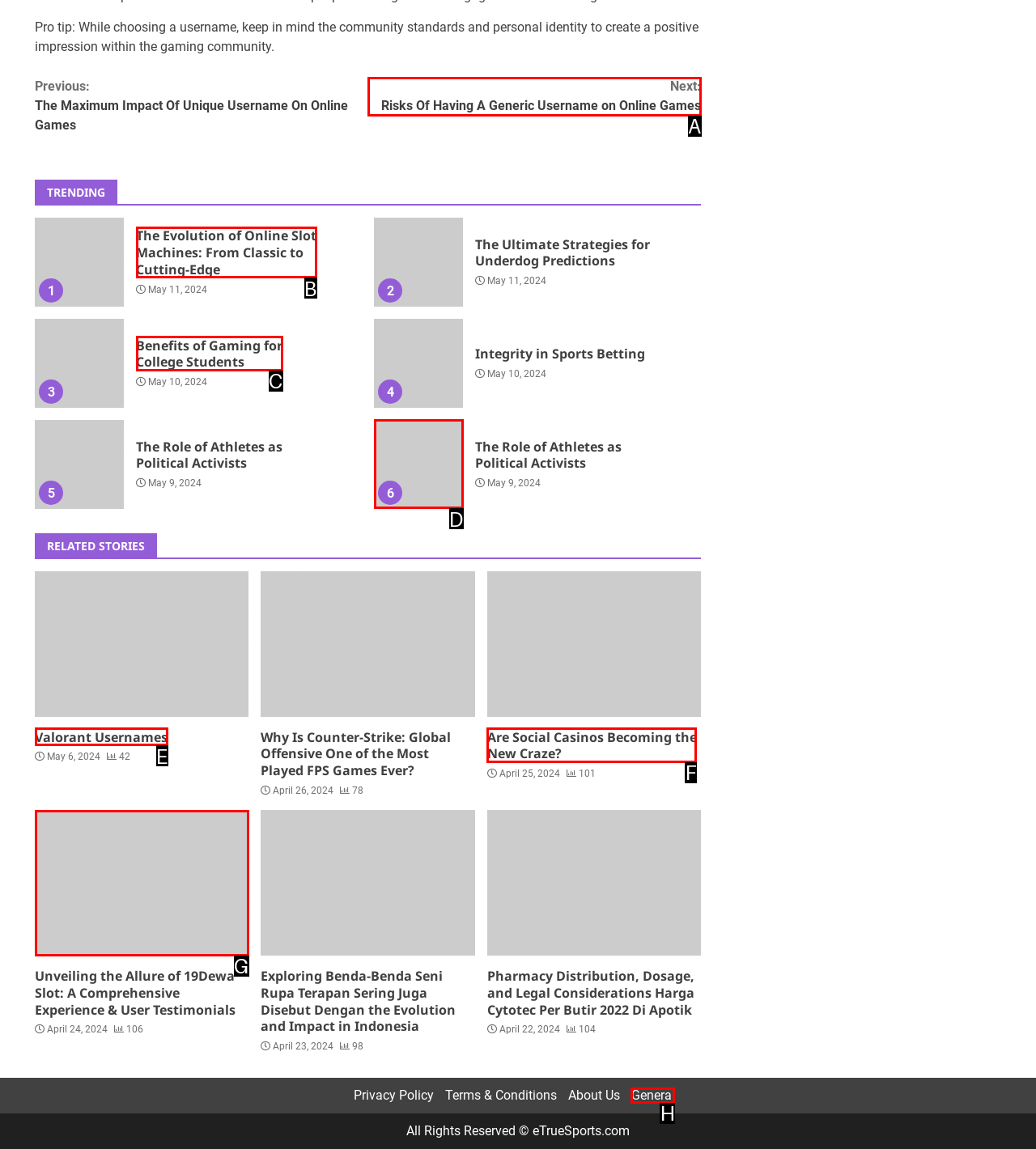Pick the HTML element that should be clicked to execute the task: Read the article 'Unveiling the Allure of 19Dewa Slot: A Comprehensive Experience & User Testimonials'
Respond with the letter corresponding to the correct choice.

G